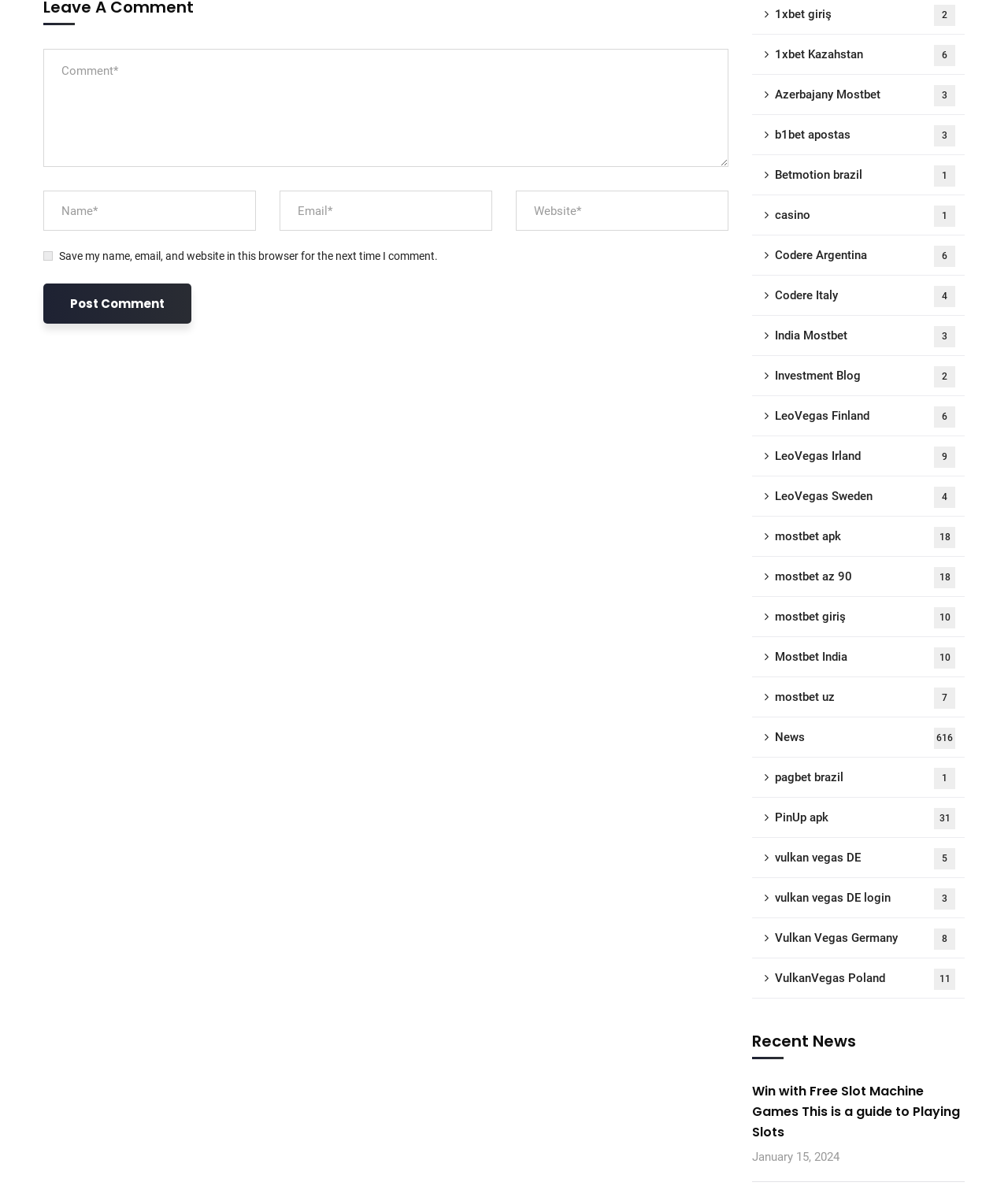Give a one-word or phrase response to the following question: What is the purpose of the checkbox?

Save comment info